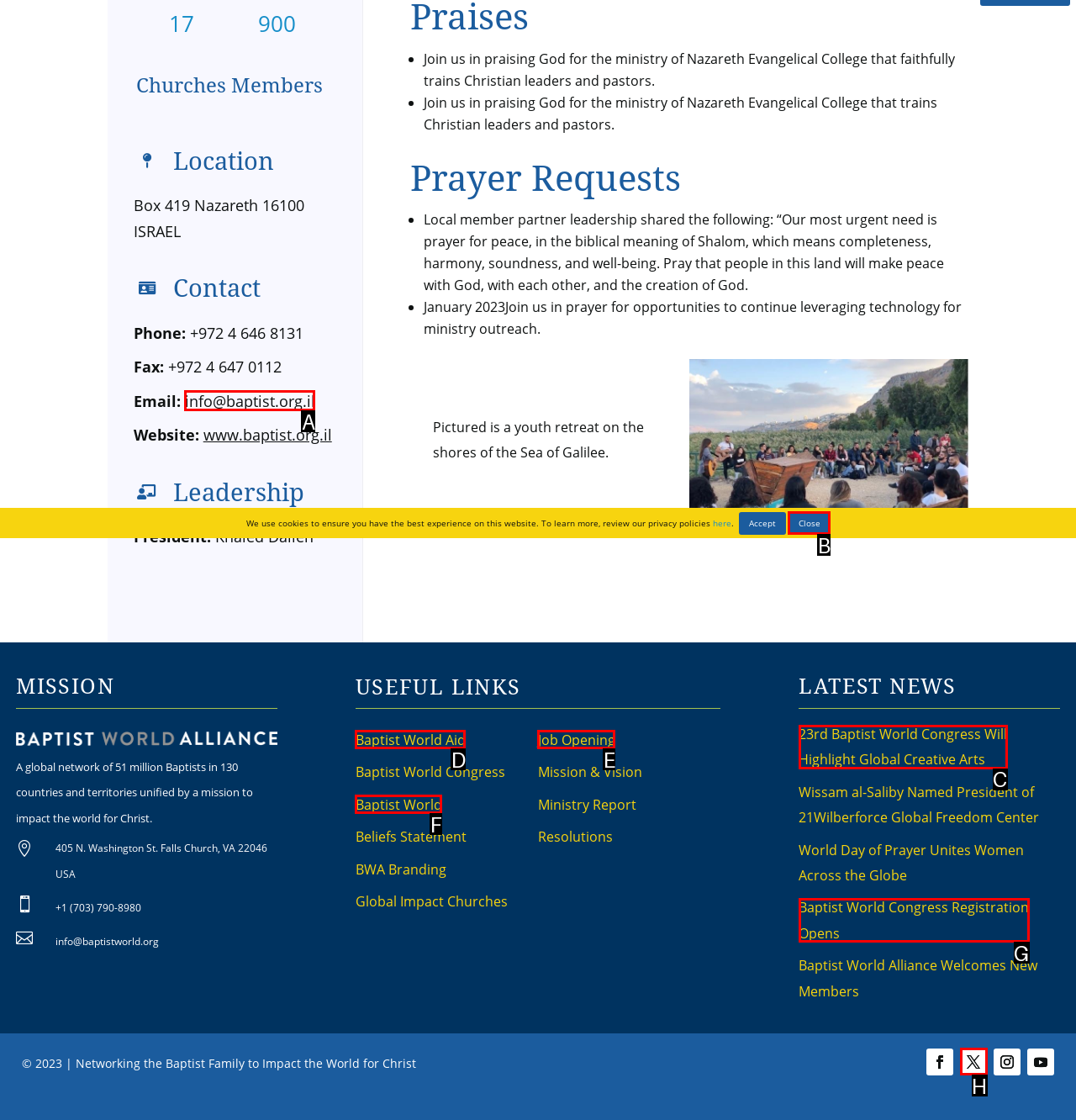Identify which option matches the following description: Baptist World Aid
Answer by giving the letter of the correct option directly.

D